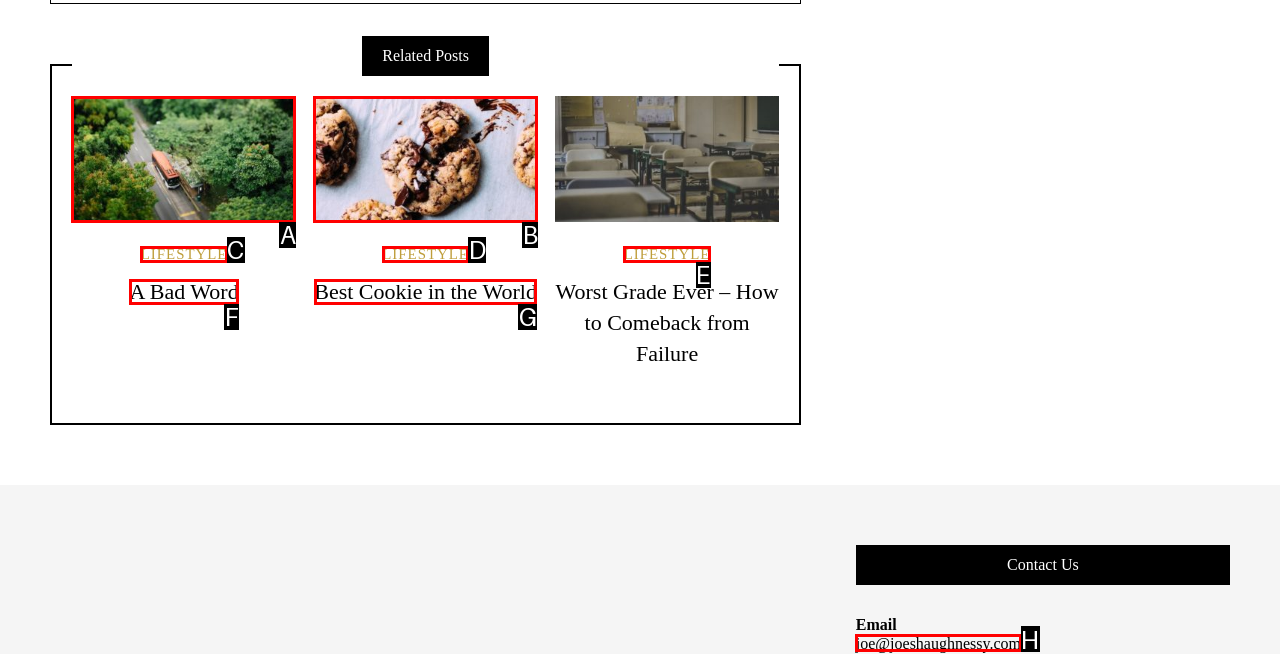Select the HTML element that needs to be clicked to carry out the task: click the link to read about bad words
Provide the letter of the correct option.

A